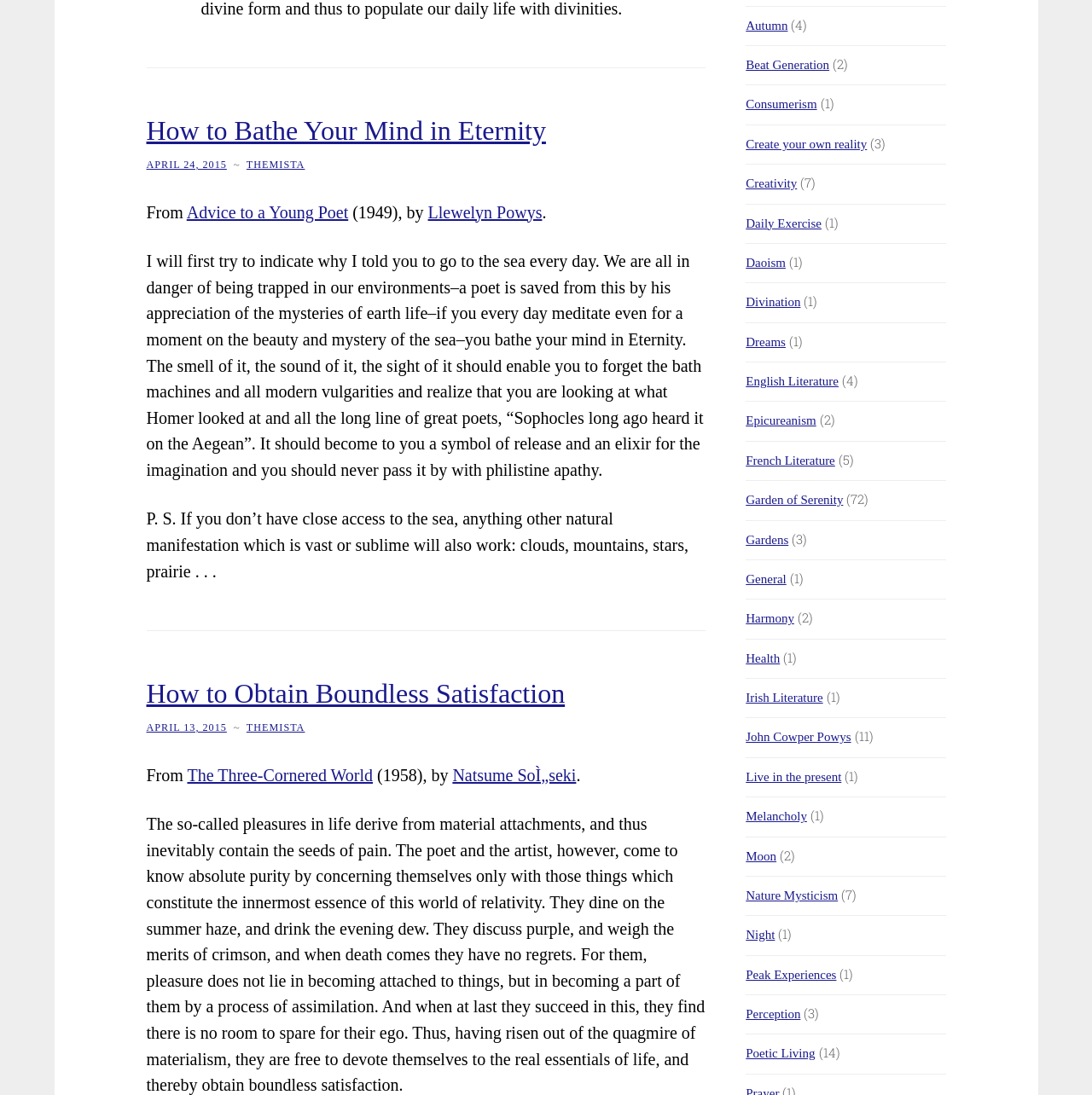Respond with a single word or phrase for the following question: 
What is the theme of the second article?

Boundless Satisfaction